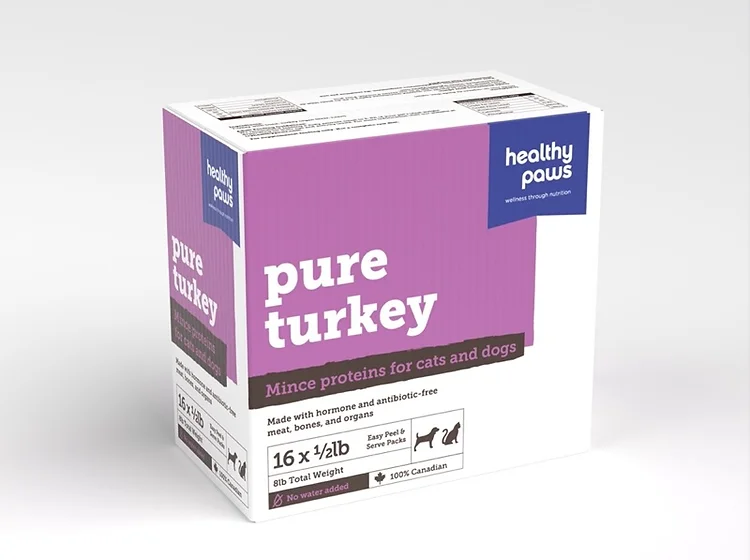Is the product sourced from hormone-free meat?
Provide a comprehensive and detailed answer to the question.

The caption highlights that the product contains minced proteins sourced from hormone and antibiotic-free meat, bones, and organs, which implies that the product is sourced from hormone-free meat.